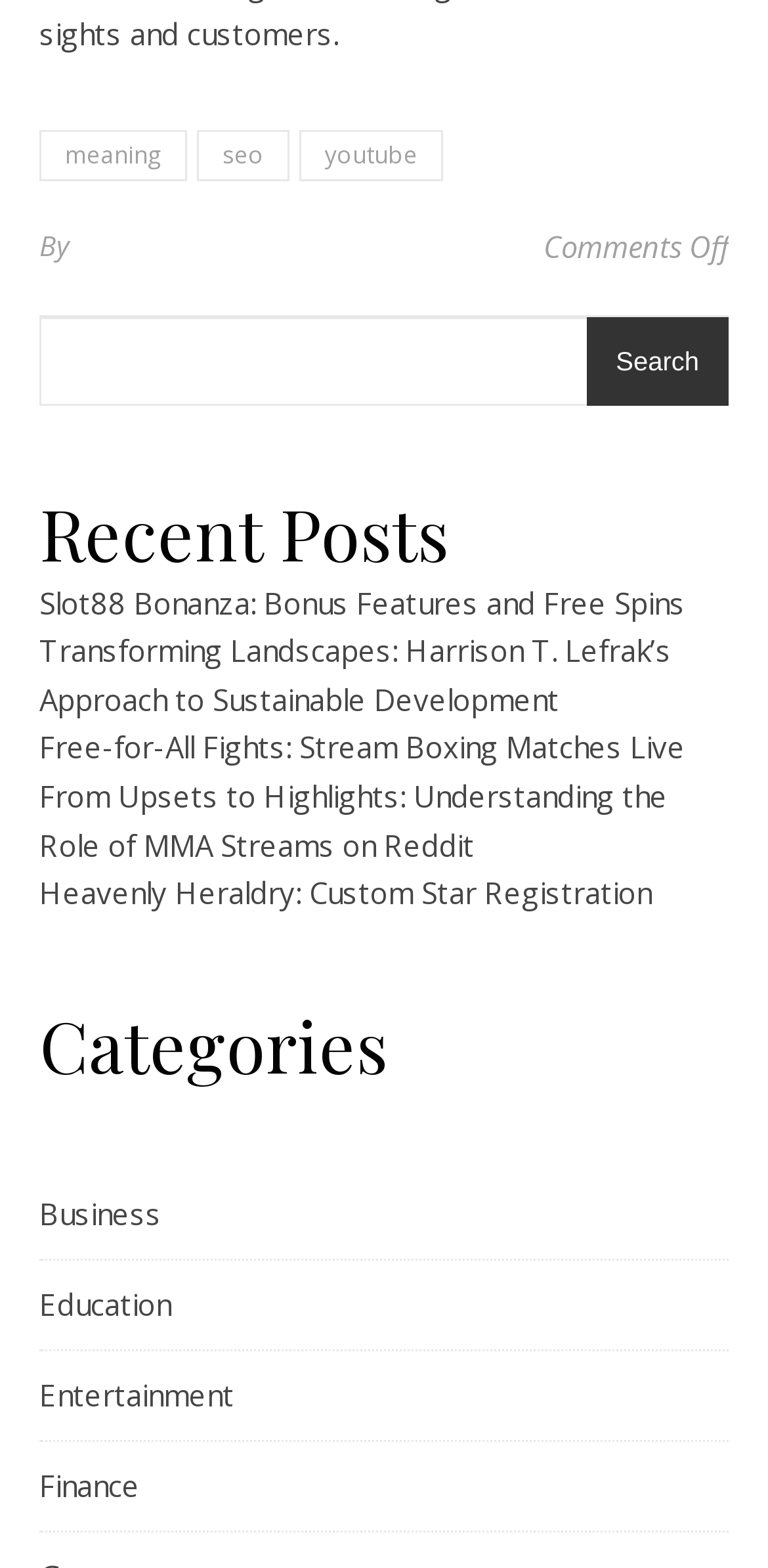Locate the bounding box coordinates of the element that should be clicked to execute the following instruction: "read recent post about Slot88 Bonanza".

[0.051, 0.371, 0.892, 0.396]